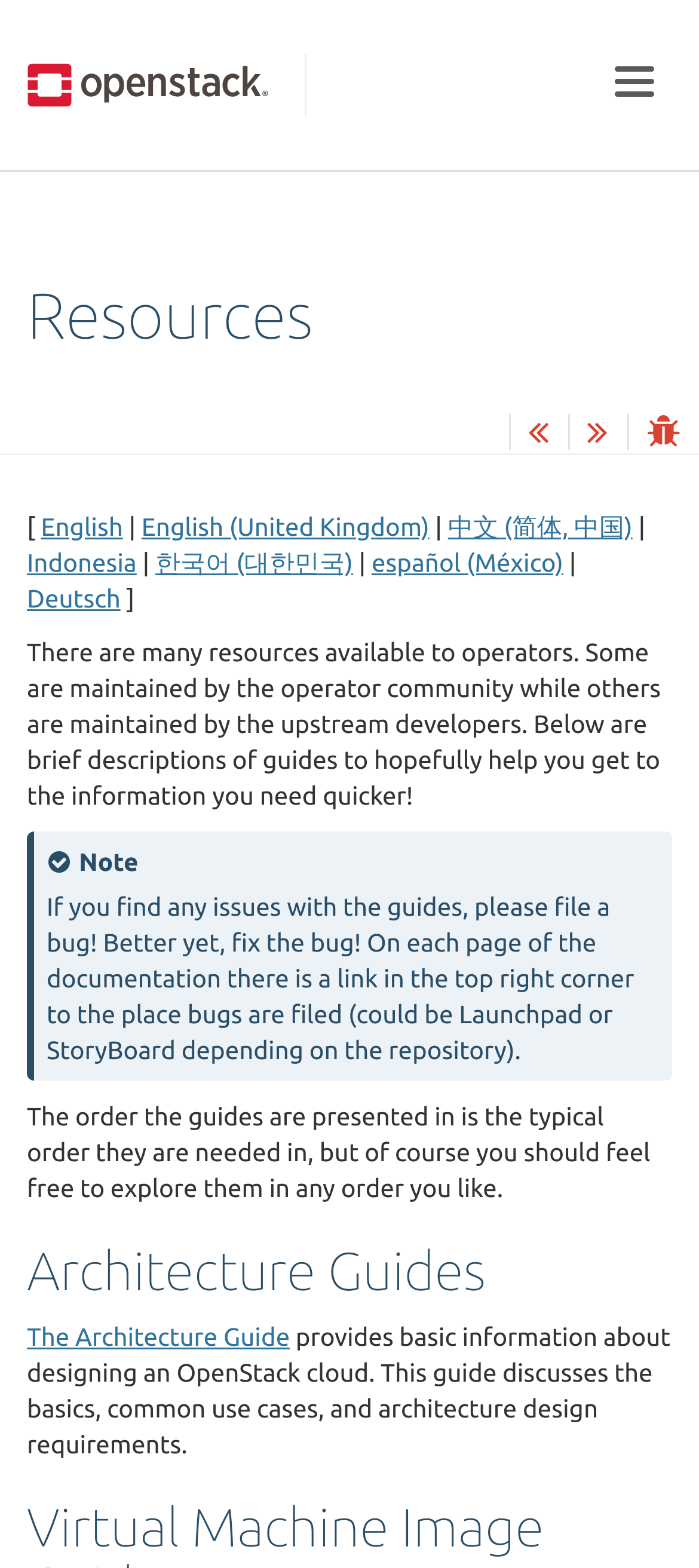Provide your answer to the question using just one word or phrase: What is the typical order of the guides?

The order they are needed in